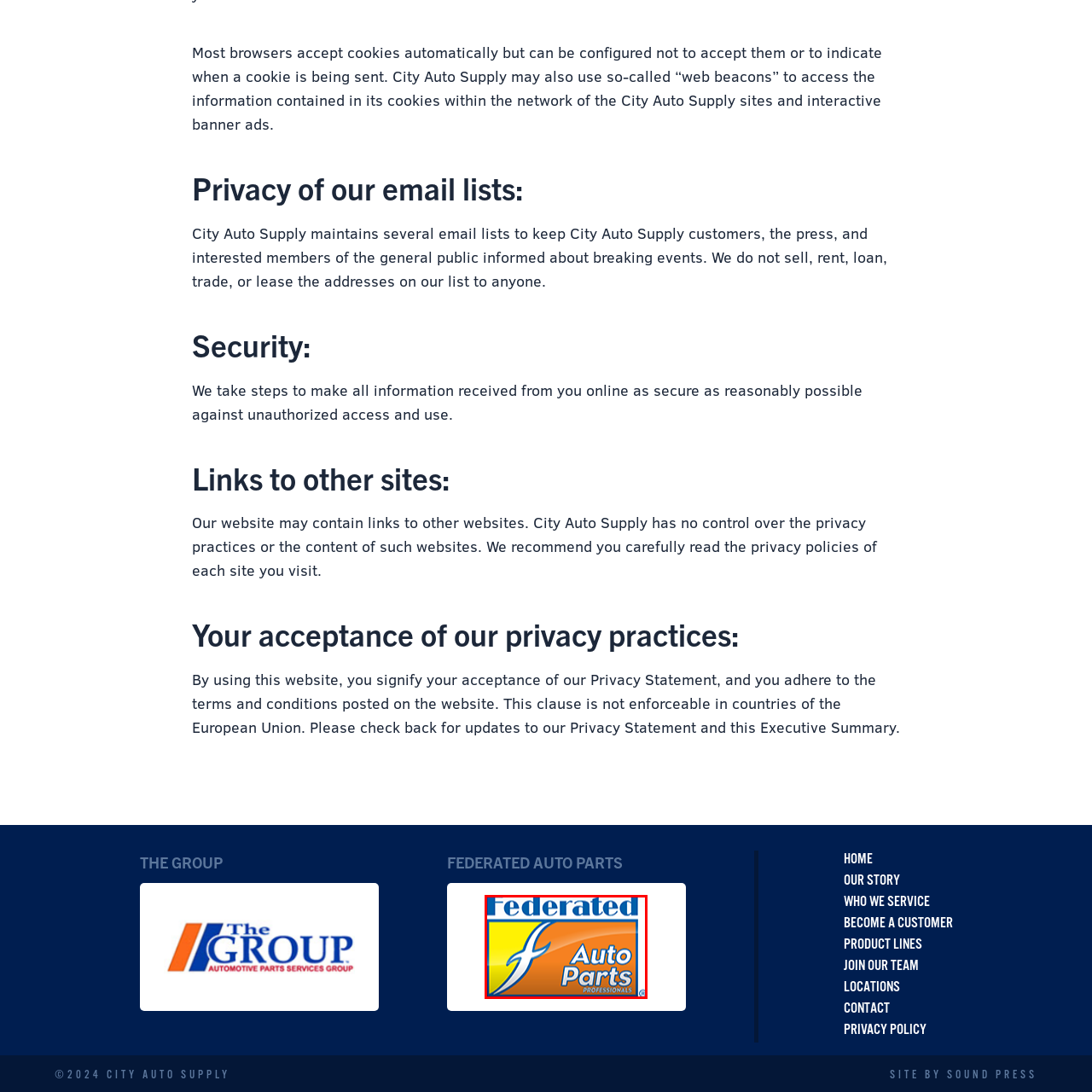Direct your attention to the segment of the image enclosed by the red boundary and answer the ensuing question in detail: What is emphasized by the inclusion of 'PROFESSIONALS'?

The caption explains that the word 'PROFESSIONALS' is included in smaller text, emphasizing the brand's commitment to quality and service for automotive professionals, implying that the brand prioritizes catering to professionals in the industry.